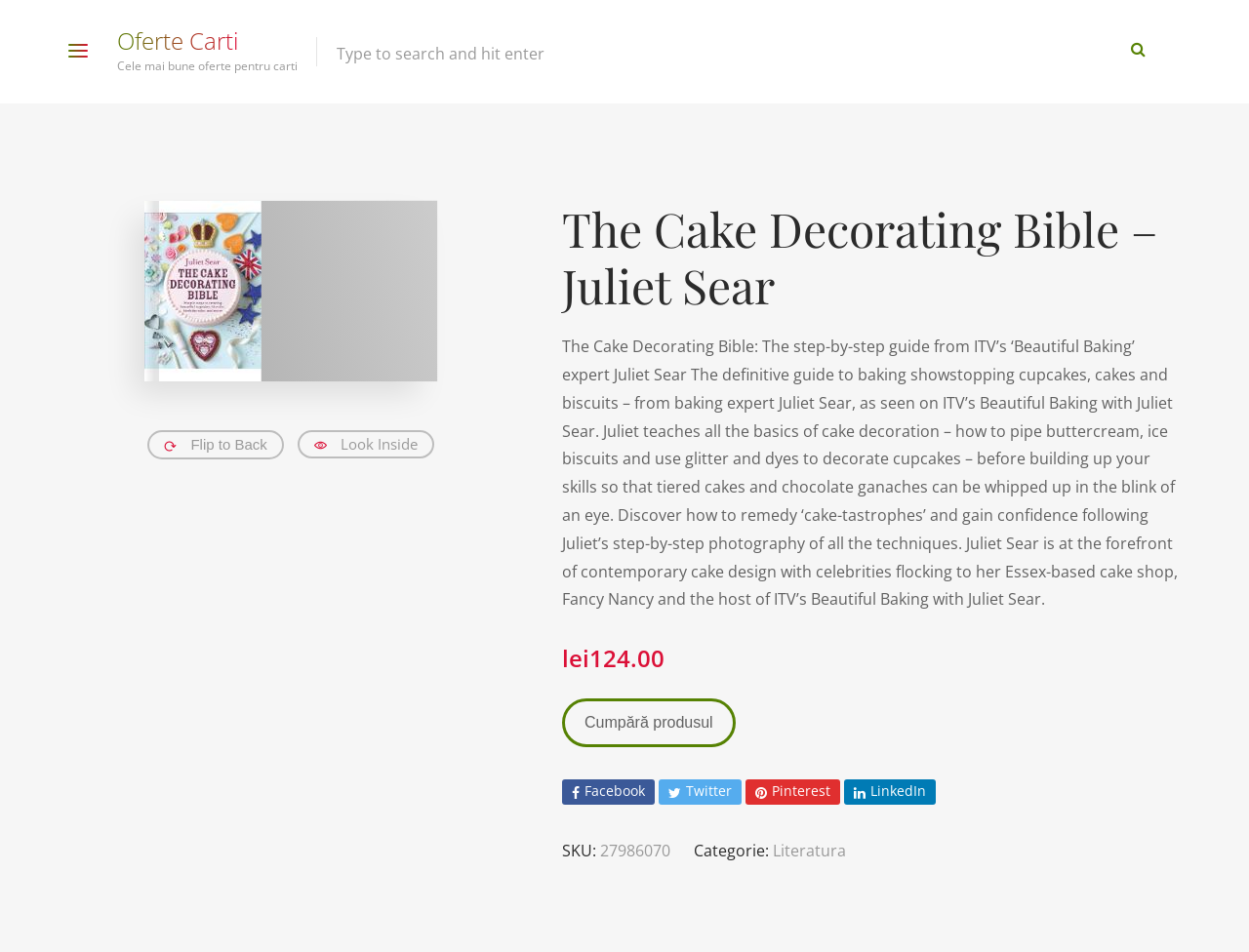Pinpoint the bounding box coordinates of the element that must be clicked to accomplish the following instruction: "Buy the book". The coordinates should be in the format of four float numbers between 0 and 1, i.e., [left, top, right, bottom].

[0.45, 0.734, 0.589, 0.785]